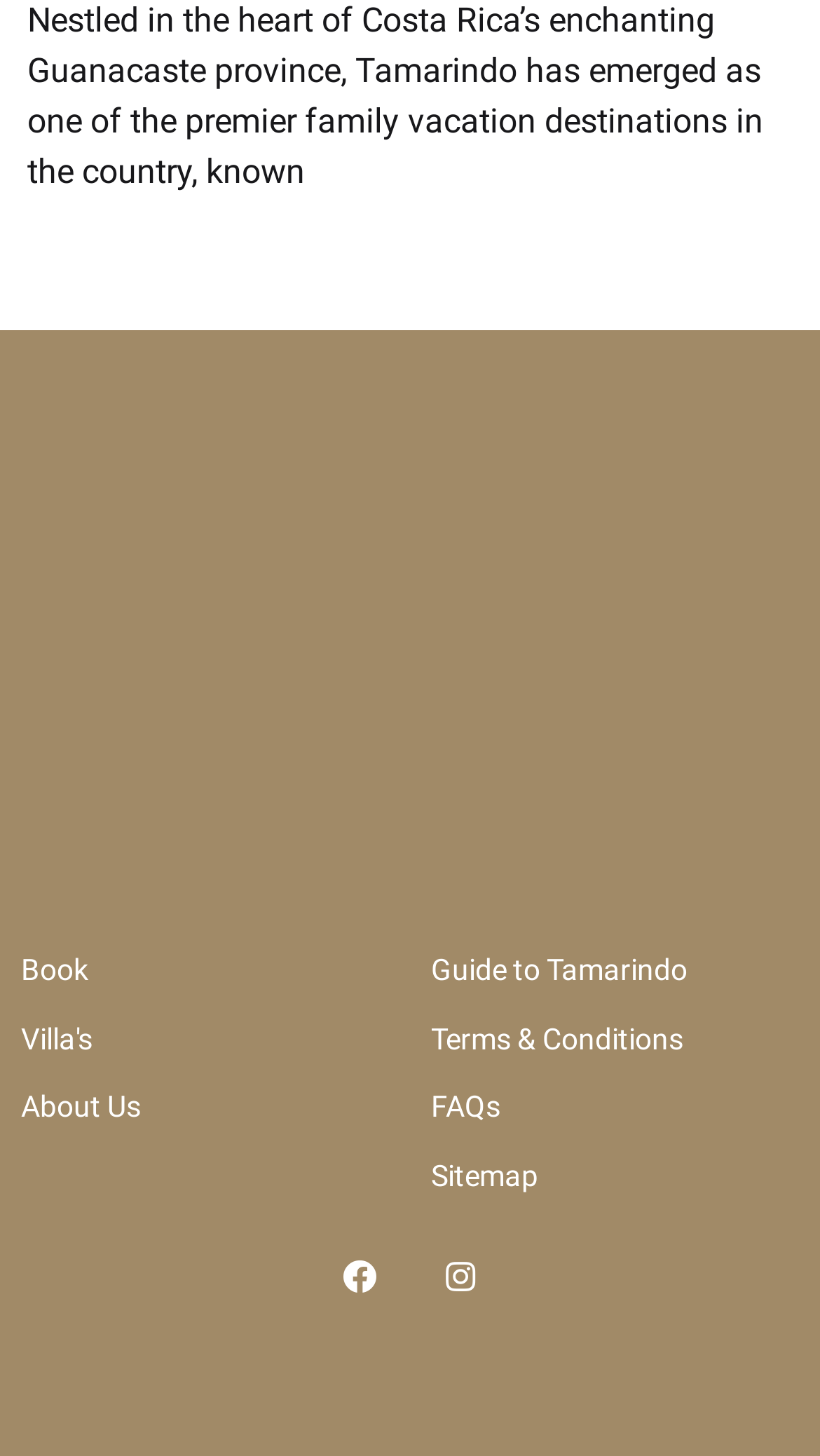Determine the bounding box coordinates of the element that should be clicked to execute the following command: "Click on Book".

[0.026, 0.651, 0.474, 0.683]